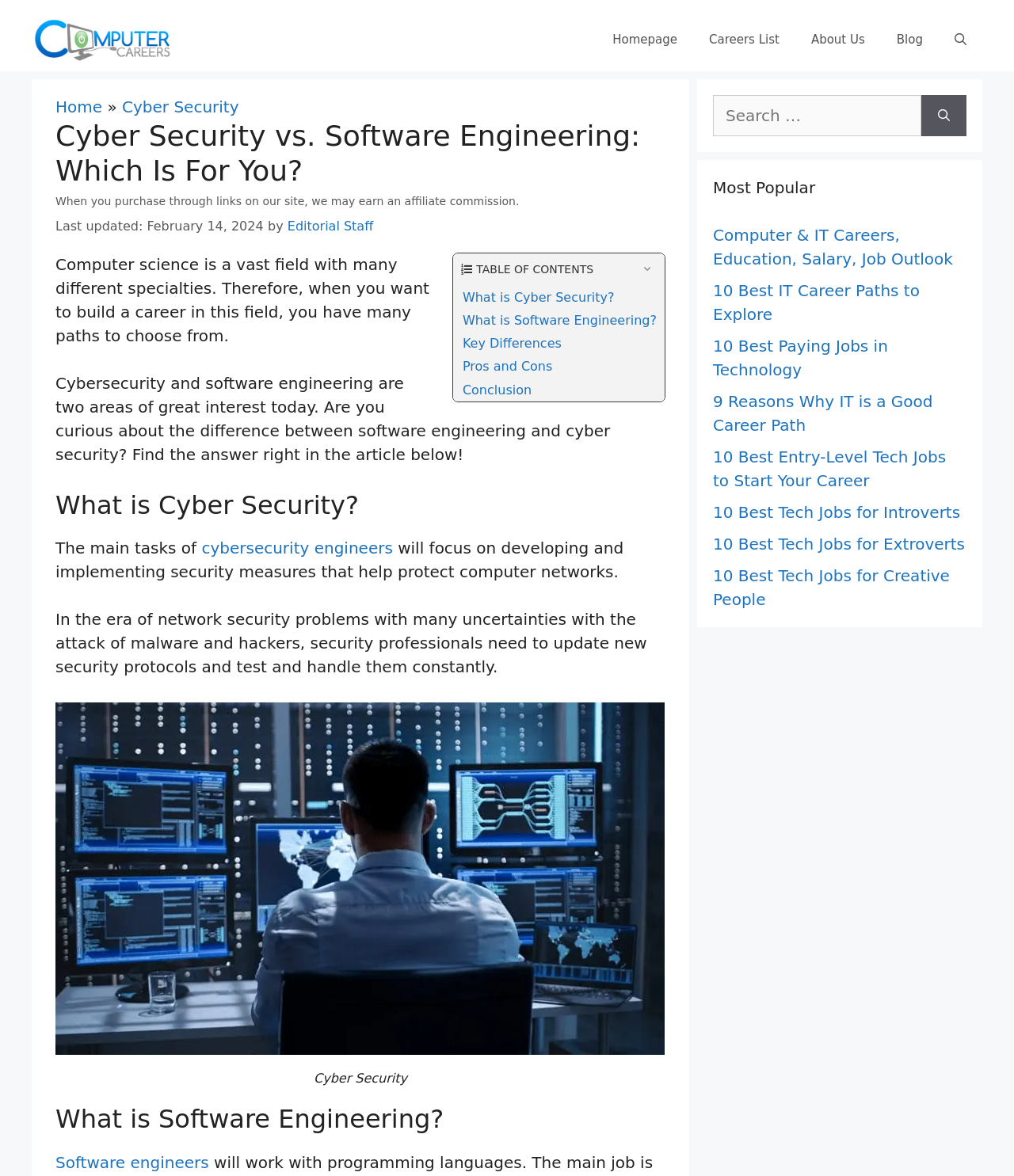Pinpoint the bounding box coordinates of the element that must be clicked to accomplish the following instruction: "Search for a term". The coordinates should be in the format of four float numbers between 0 and 1, i.e., [left, top, right, bottom].

[0.703, 0.081, 0.909, 0.116]